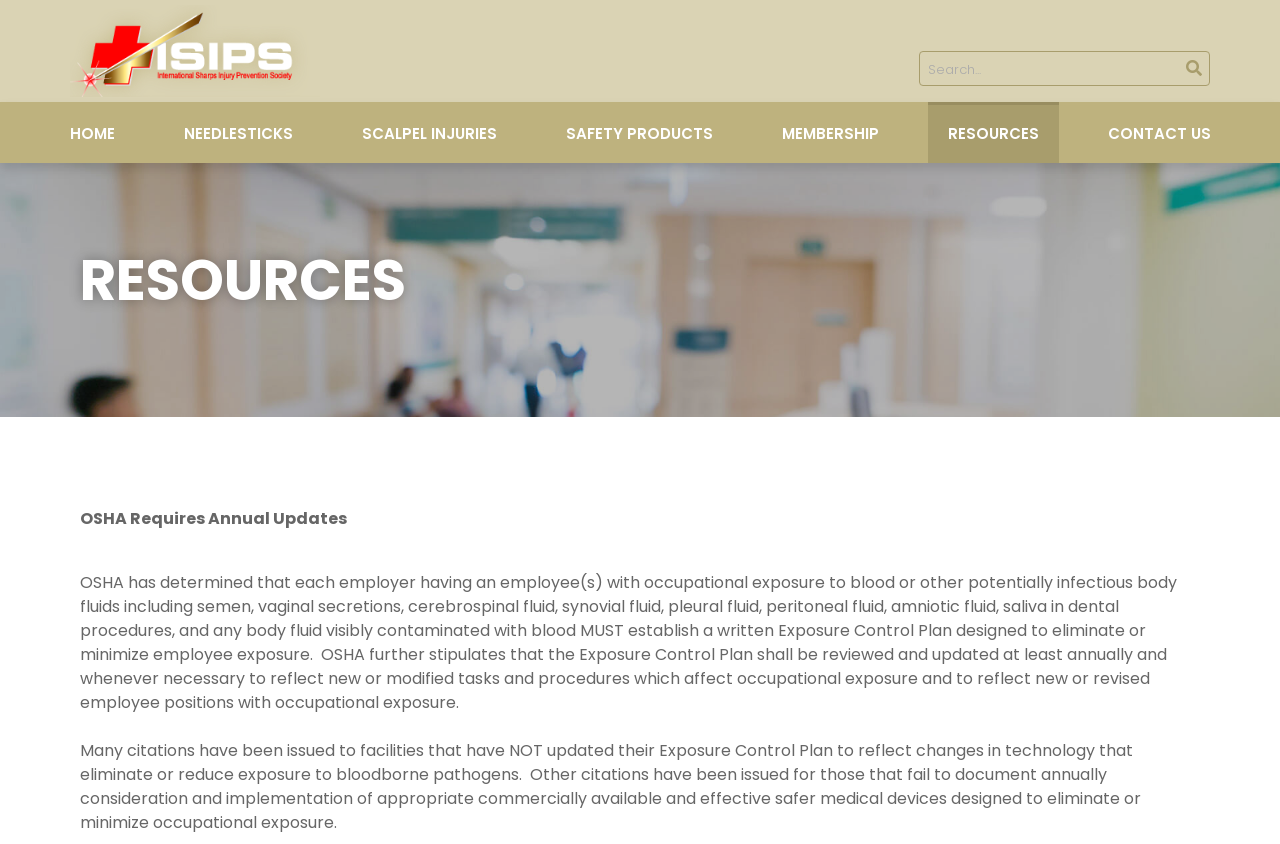What is the frequency of reviewing and updating the Exposure Control Plan?
Look at the image and provide a short answer using one word or a phrase.

At least annually